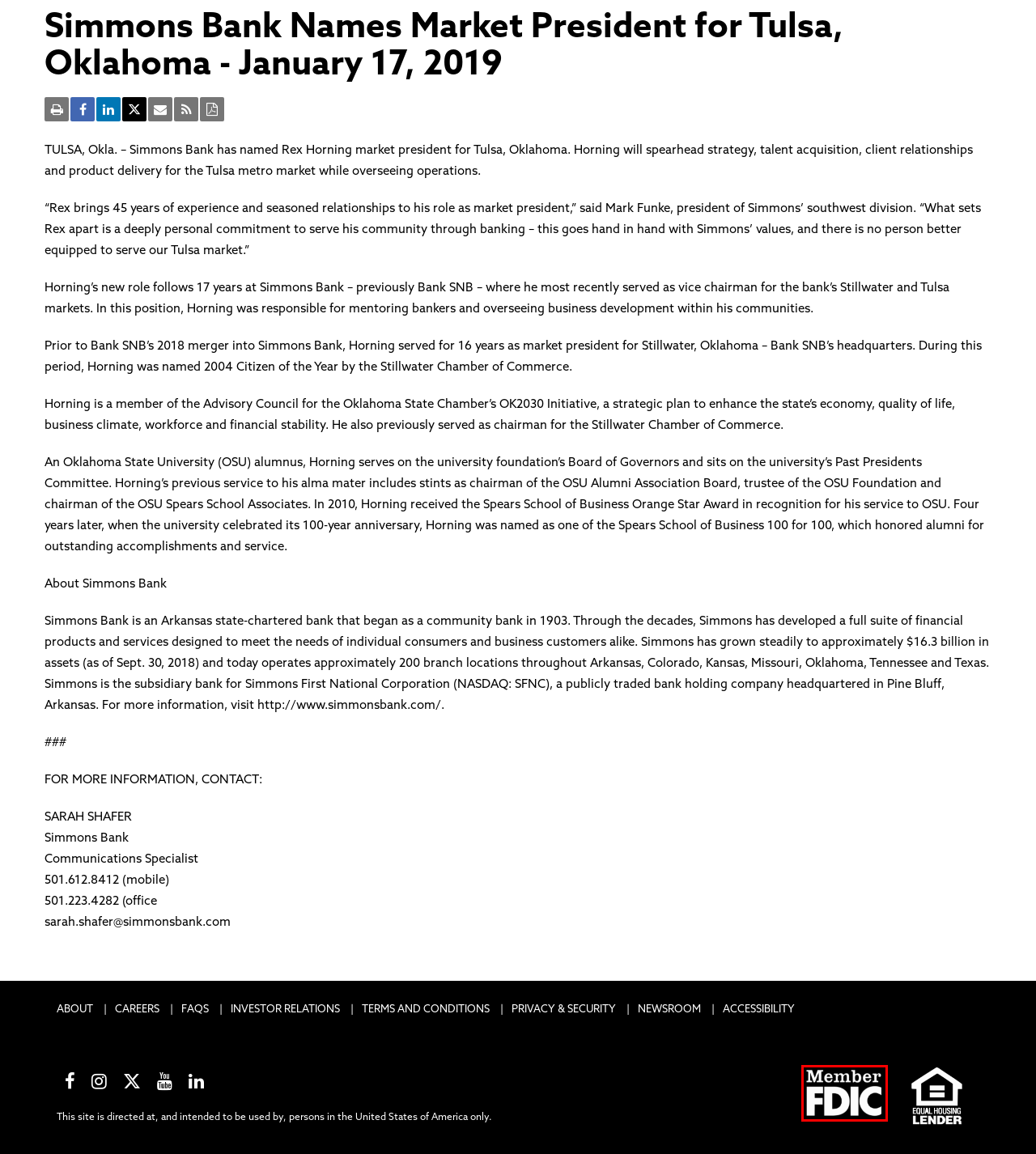You are given a screenshot of a webpage with a red rectangle bounding box. Choose the best webpage description that matches the new webpage after clicking the element in the bounding box. Here are the candidates:
A. Careers | Simmons Bank
B. Accessibility Statement | Simmons Bank
C. Simmons Bank FAQs | Simmons Bank
D. Privacy & Security | Simmons Bank
E. FDIC: Federal Deposit Insurance Corporation
F. About Simmons Bank | Simmons Bank
G. Terms and Conditions | Simmons Bank
H. Simmons Bank Investor Relations - IR Home

E